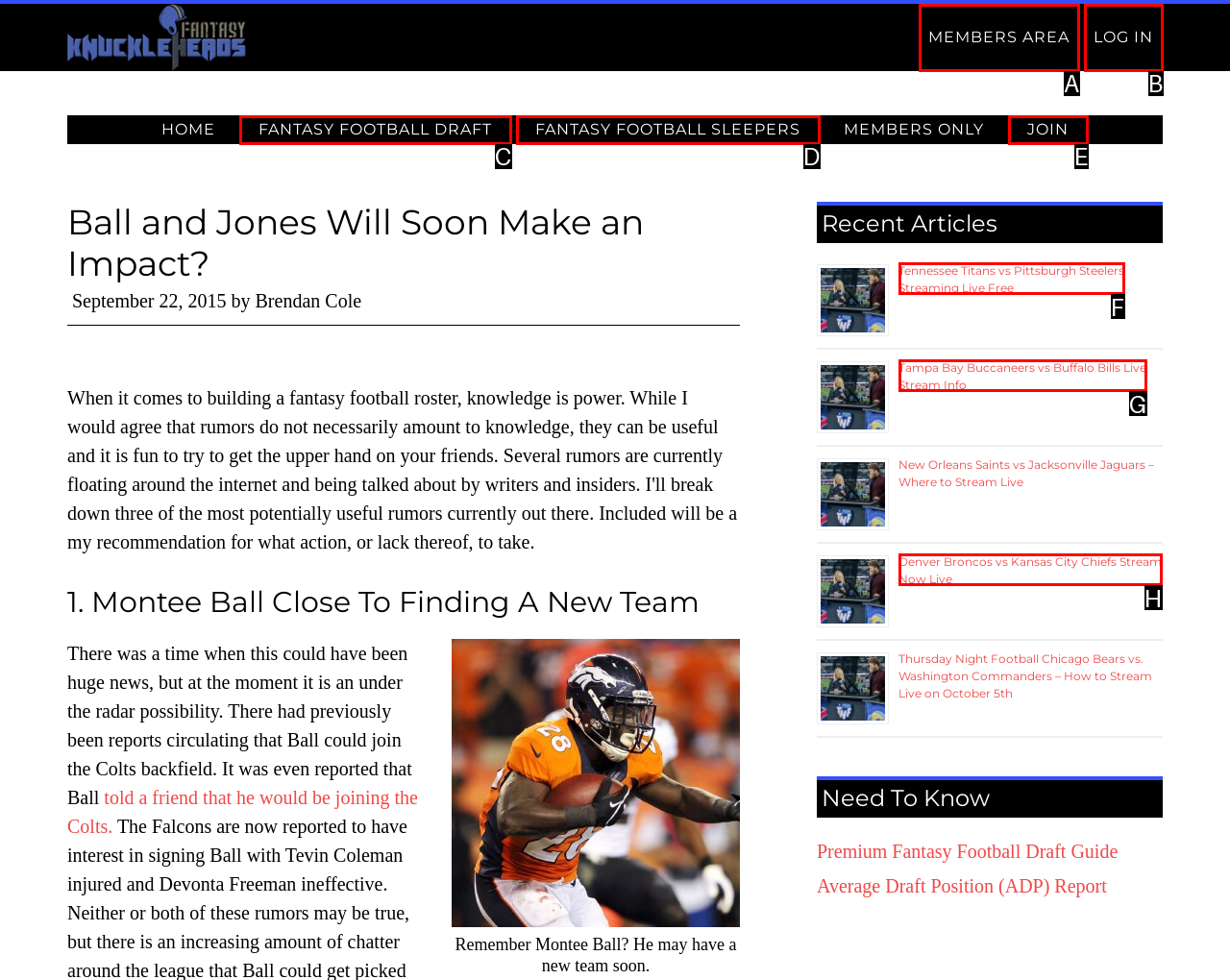Choose the HTML element that corresponds to the description: Fantasy Football Sleepers
Provide the answer by selecting the letter from the given choices.

D